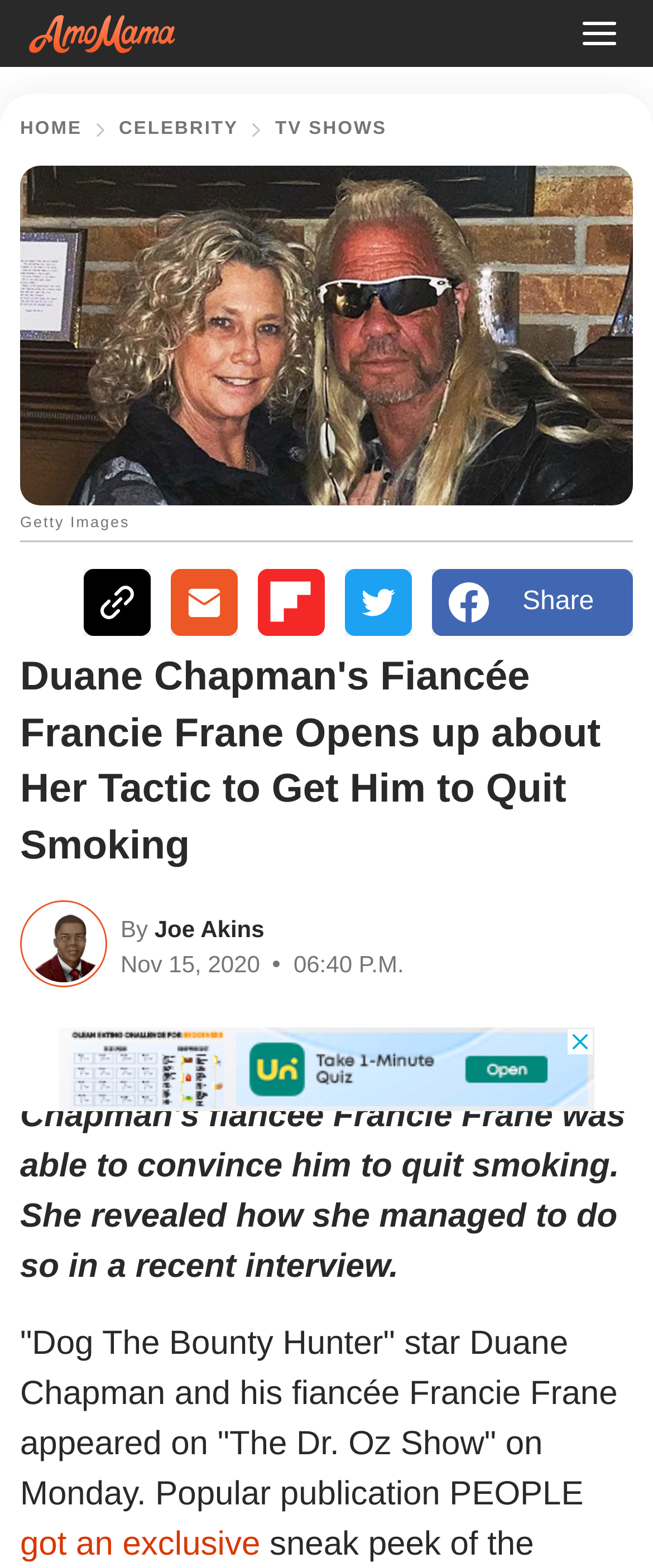Find the bounding box coordinates of the element to click in order to complete the given instruction: "Read the article."

[0.031, 0.668, 0.958, 0.82]